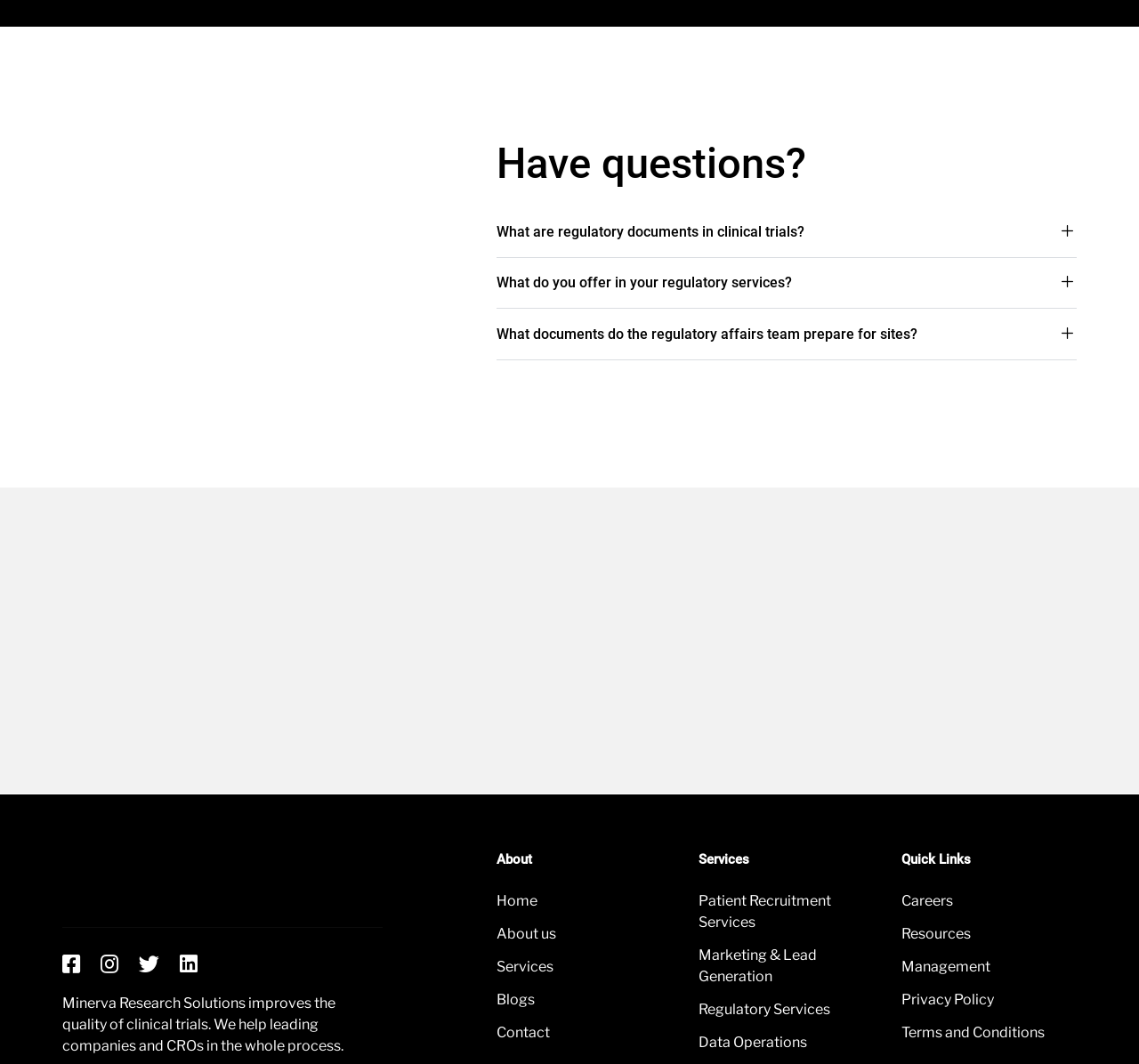Given the description "Marketing & Lead Generation", provide the bounding box coordinates of the corresponding UI element.

[0.613, 0.888, 0.768, 0.928]